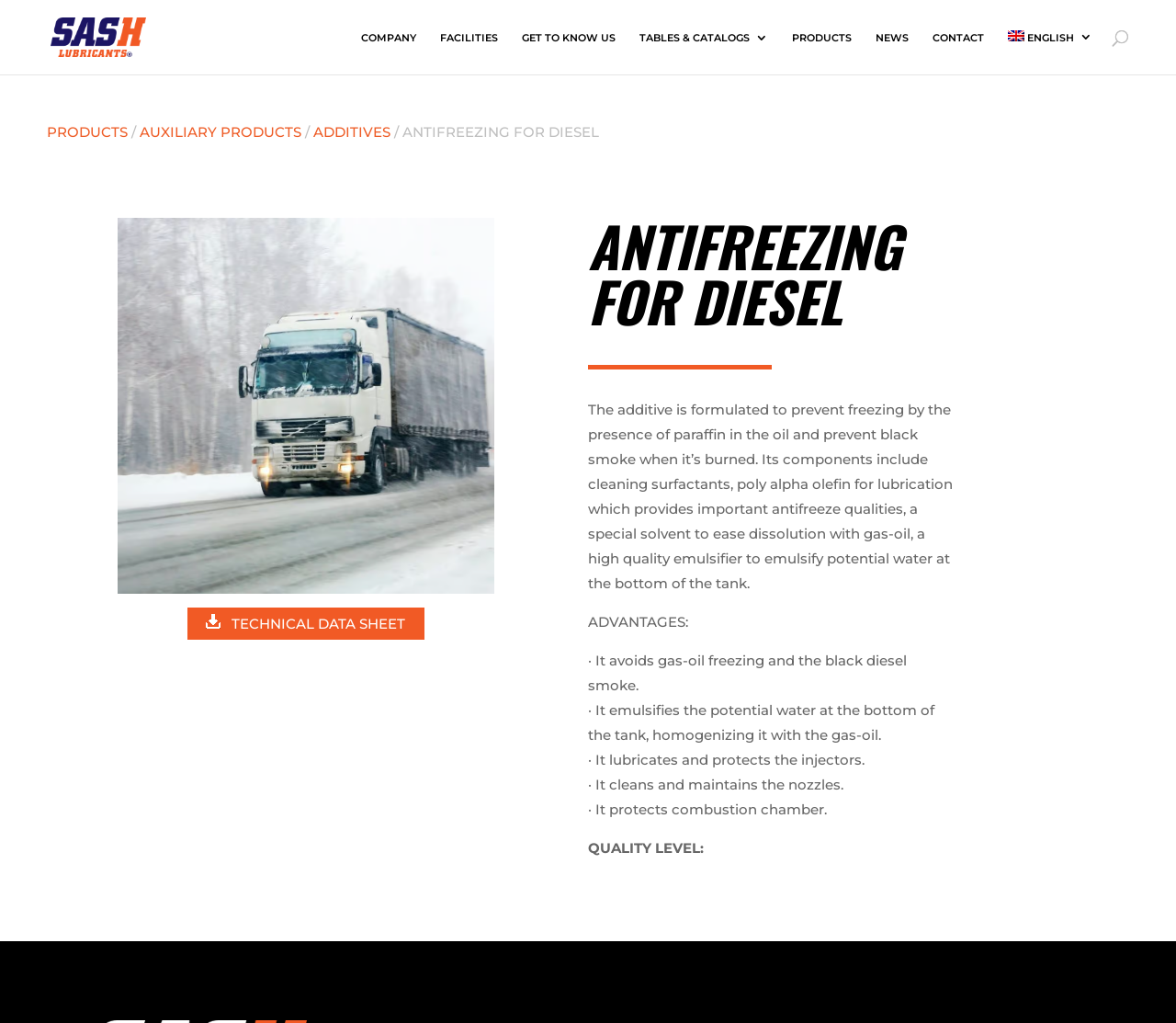Identify the bounding box coordinates of the area that should be clicked in order to complete the given instruction: "contact us". The bounding box coordinates should be four float numbers between 0 and 1, i.e., [left, top, right, bottom].

[0.793, 0.031, 0.836, 0.073]